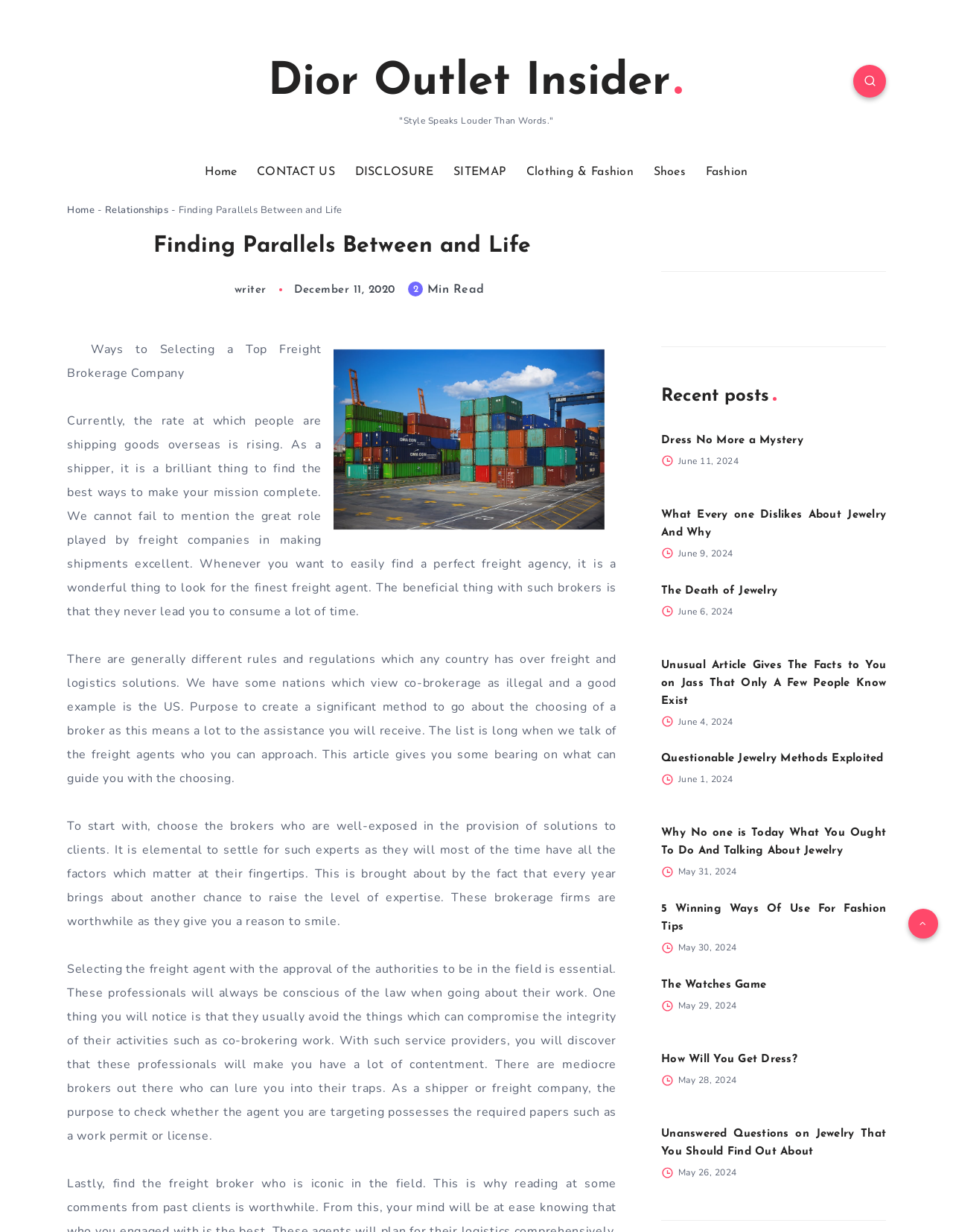Kindly determine the bounding box coordinates for the clickable area to achieve the given instruction: "Read the article 'Ways to Selecting a Top Freight Brokerage Company'".

[0.07, 0.277, 0.338, 0.309]